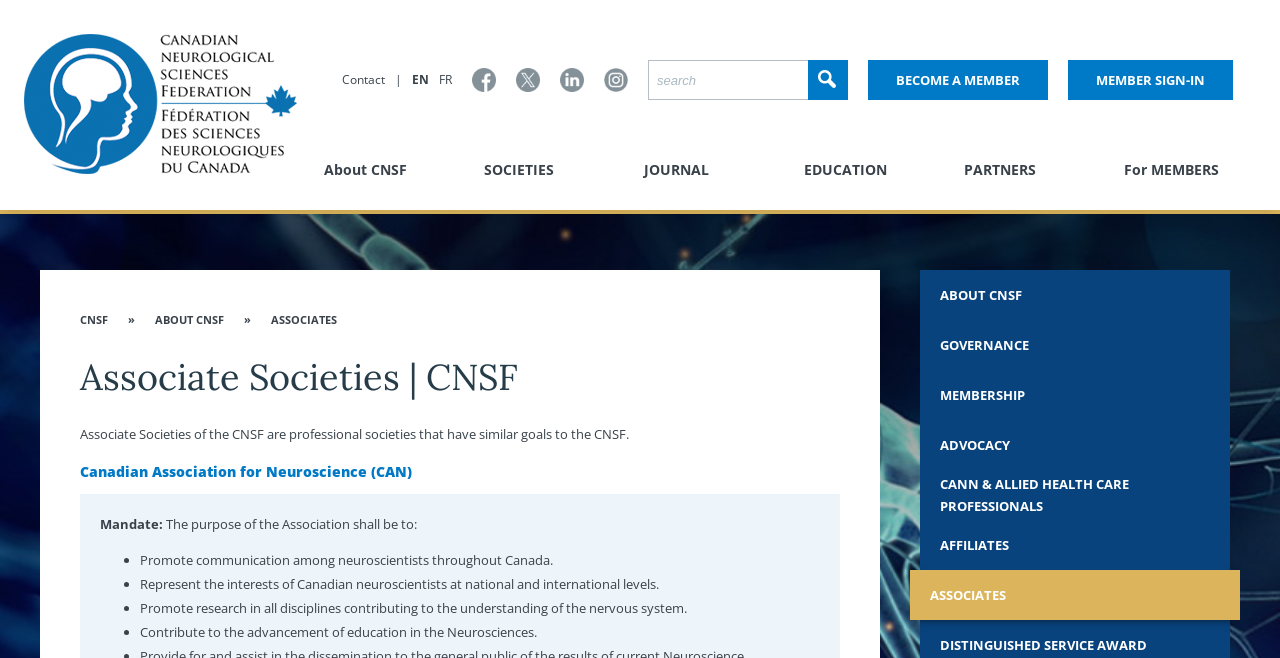What is the text of the heading above the 'Associate Societies' section?
From the screenshot, provide a brief answer in one word or phrase.

Associate Societies | CNSF